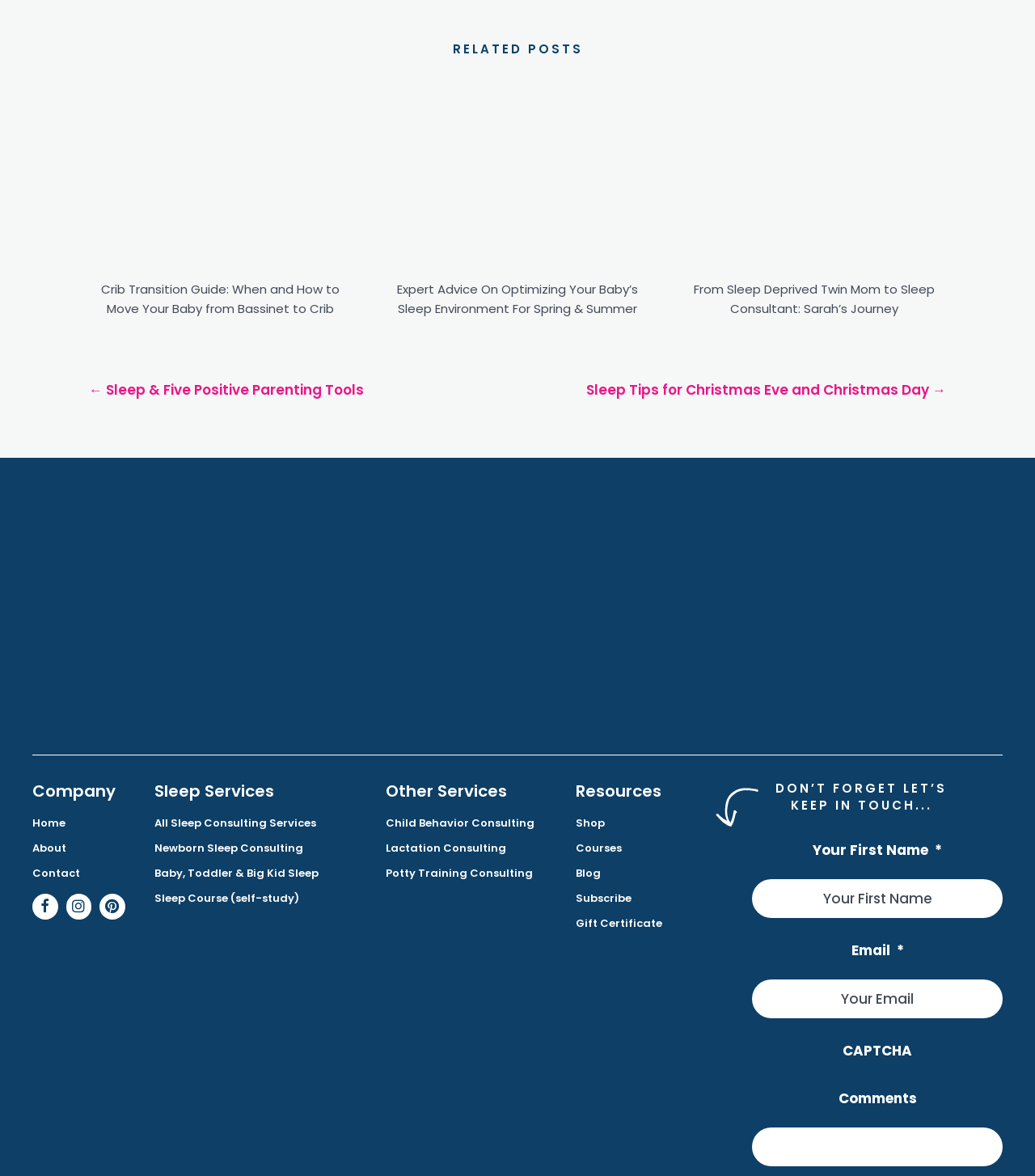What is the company name of the website? Examine the screenshot and reply using just one word or a brief phrase.

Bella Luna Family